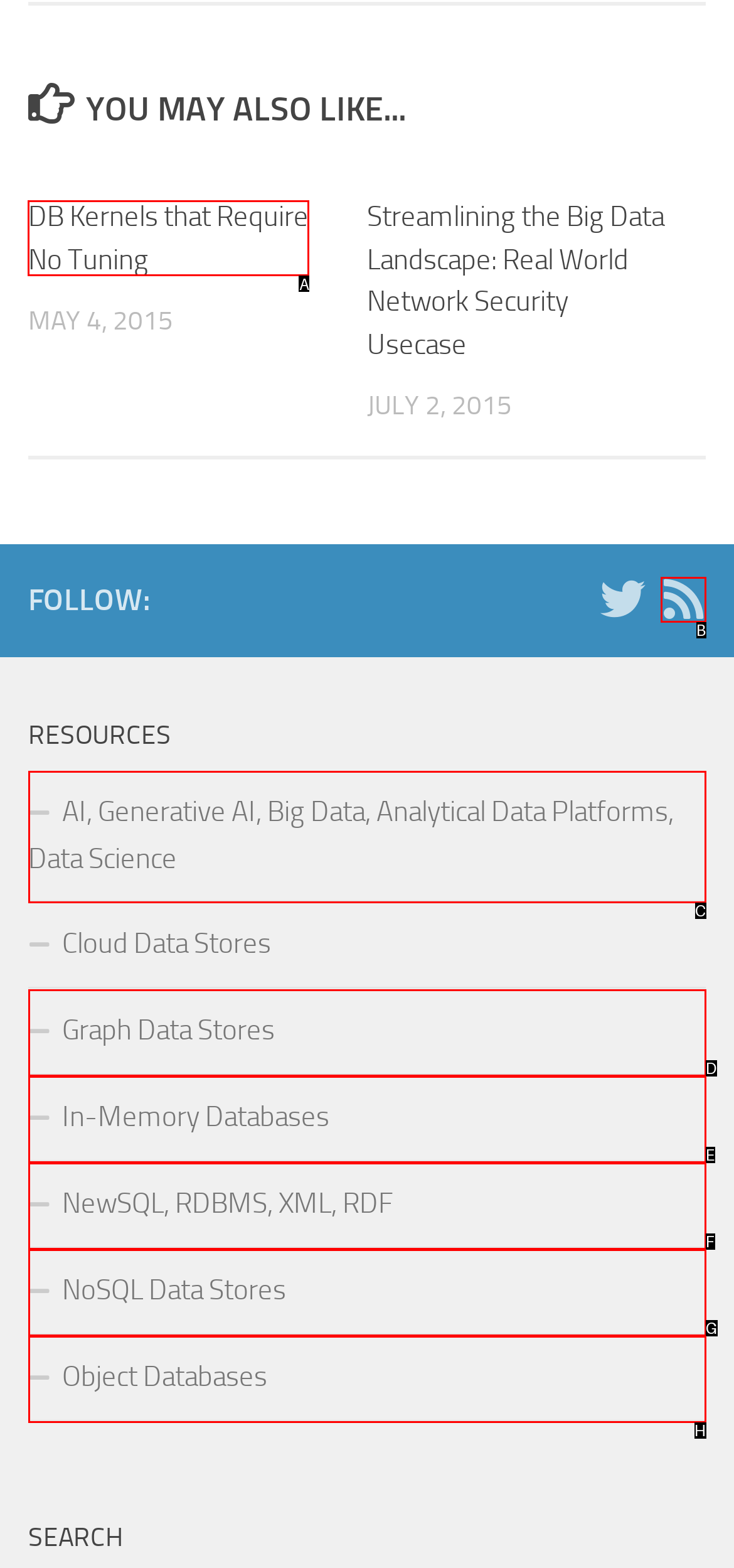Identify the correct option to click in order to accomplish the task: click on the link 'DB Kernels that Require No Tuning' Provide your answer with the letter of the selected choice.

A